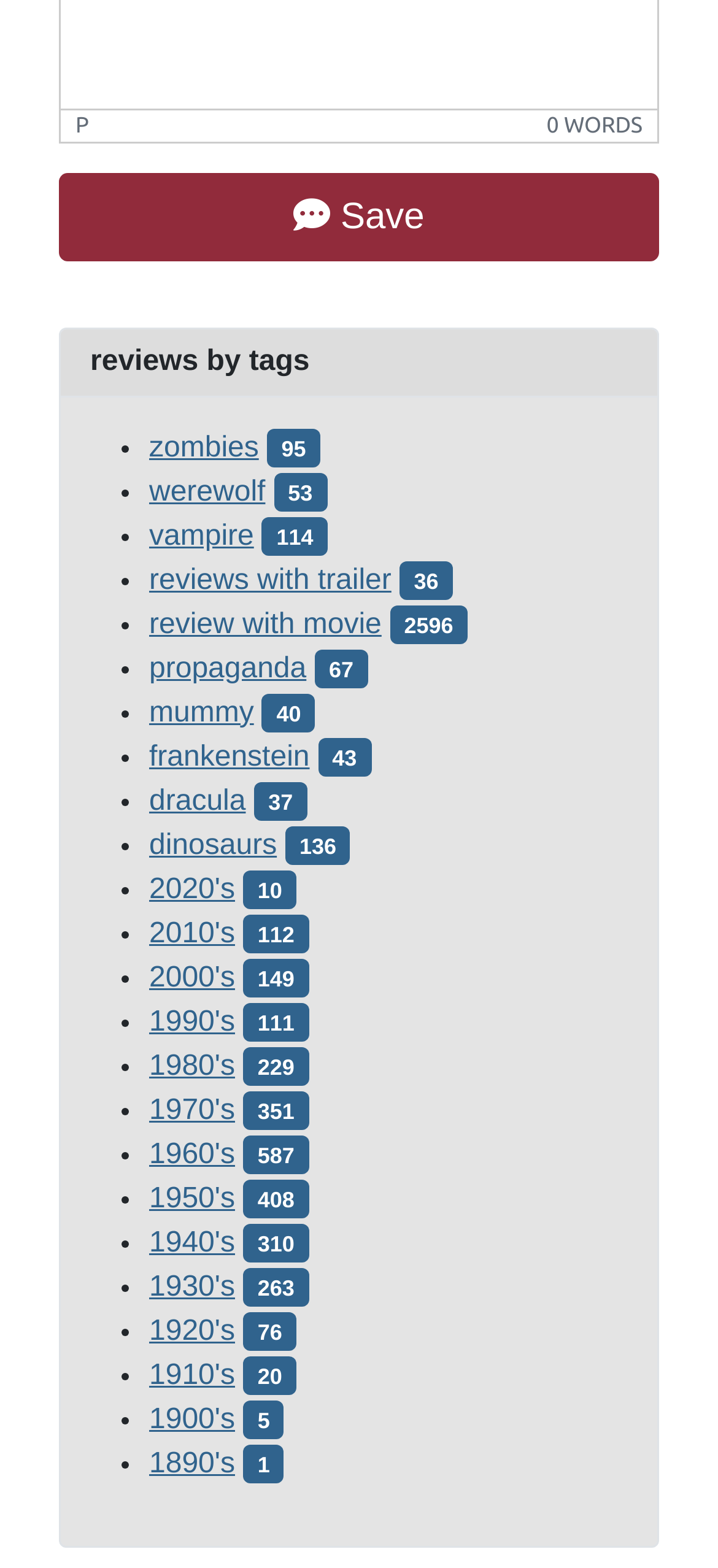Pinpoint the bounding box coordinates of the clickable area necessary to execute the following instruction: "Click the 'P' button". The coordinates should be given as four float numbers between 0 and 1, namely [left, top, right, bottom].

[0.105, 0.073, 0.124, 0.088]